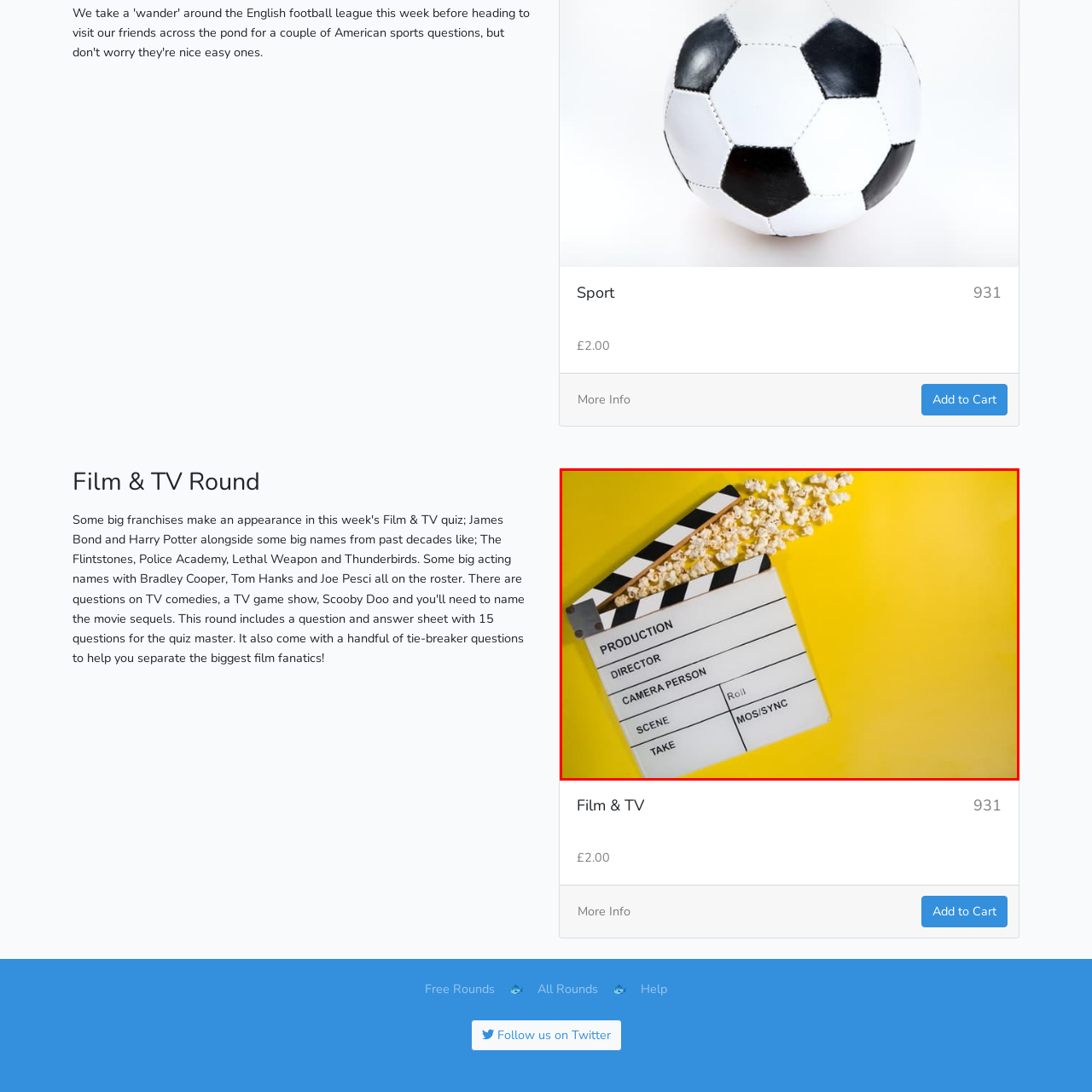How many fields are labeled on the clapperboard?
Inspect the image surrounded by the red bounding box and answer the question using a single word or a short phrase.

6